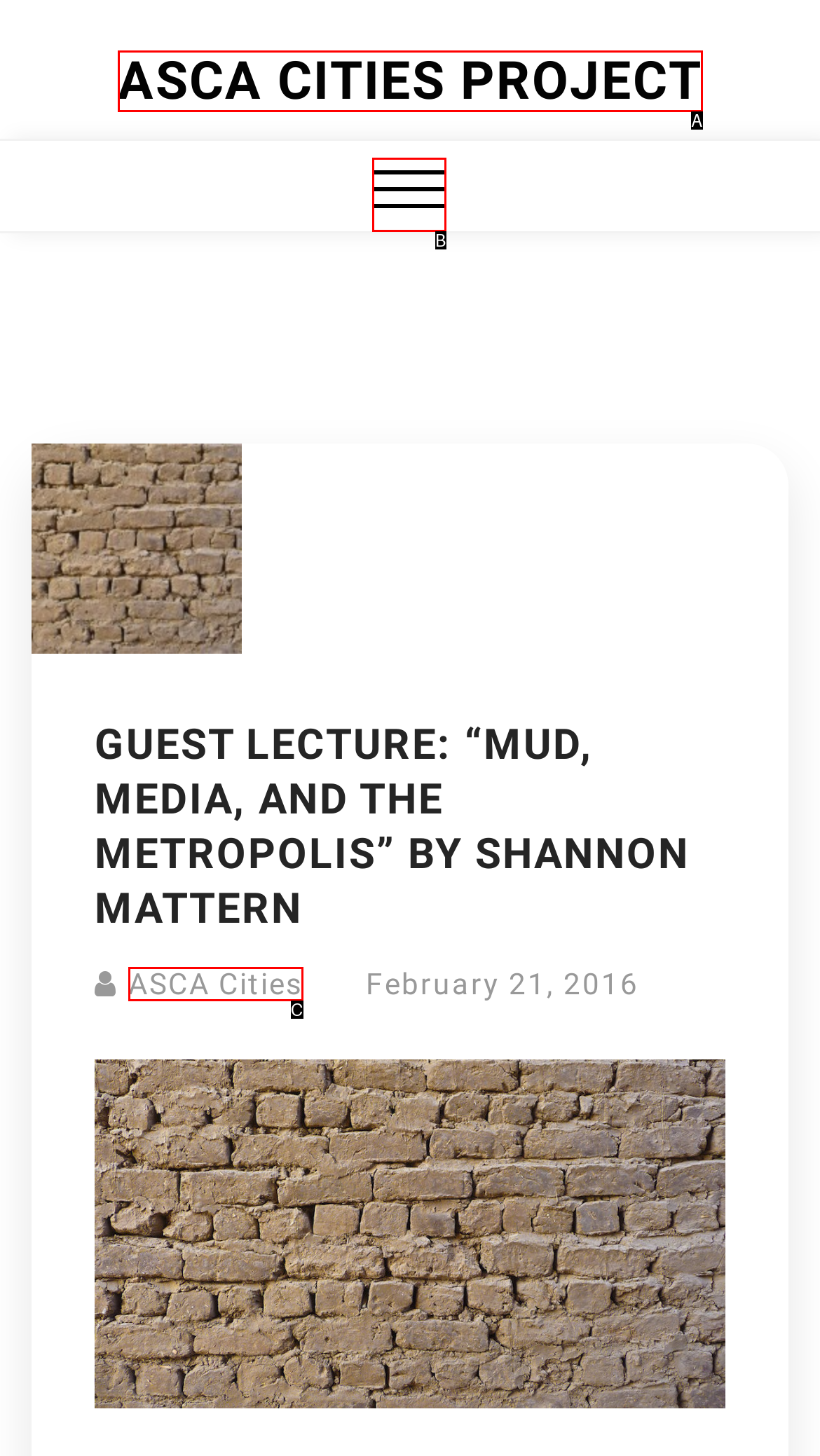From the given choices, identify the element that matches: ASCA CITIES PROJECT
Answer with the letter of the selected option.

A